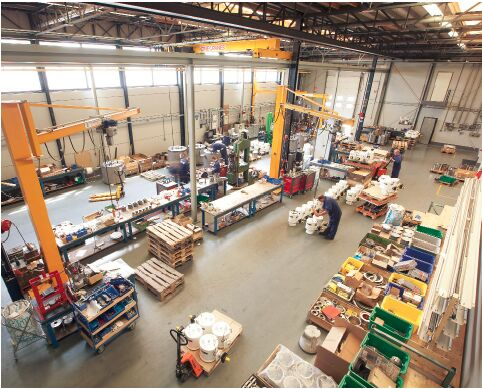Offer a detailed narrative of the image.

The image showcases a bustling manufacturing facility for valves, prominently featuring various workstations and machinery. In the foreground, several tables are organized with materials and components related to valve production, surrounded by boxes and storage containers filled with parts. Two cranes, brightly colored in yellow, extend from the ceiling, suggesting that heavy materials are routinely handled in this environment. 

The spacious interior of the facility is well-lit, with large windows allowing natural light to stream in, illuminating the well-maintained floor and equipment. Workers can be seen engaged in various tasks, emphasizing the collaborative effort in production. In addition to the assembly areas, wooden pallets and wheeled carts are present, indicating an efficient system for material transport within the workspace. The overall setup reflects a dedicated operation aimed at meeting the demands of the petrochemical and oil and gas industries, illustrating the company's commitment to quality and efficiency in manufacturing.